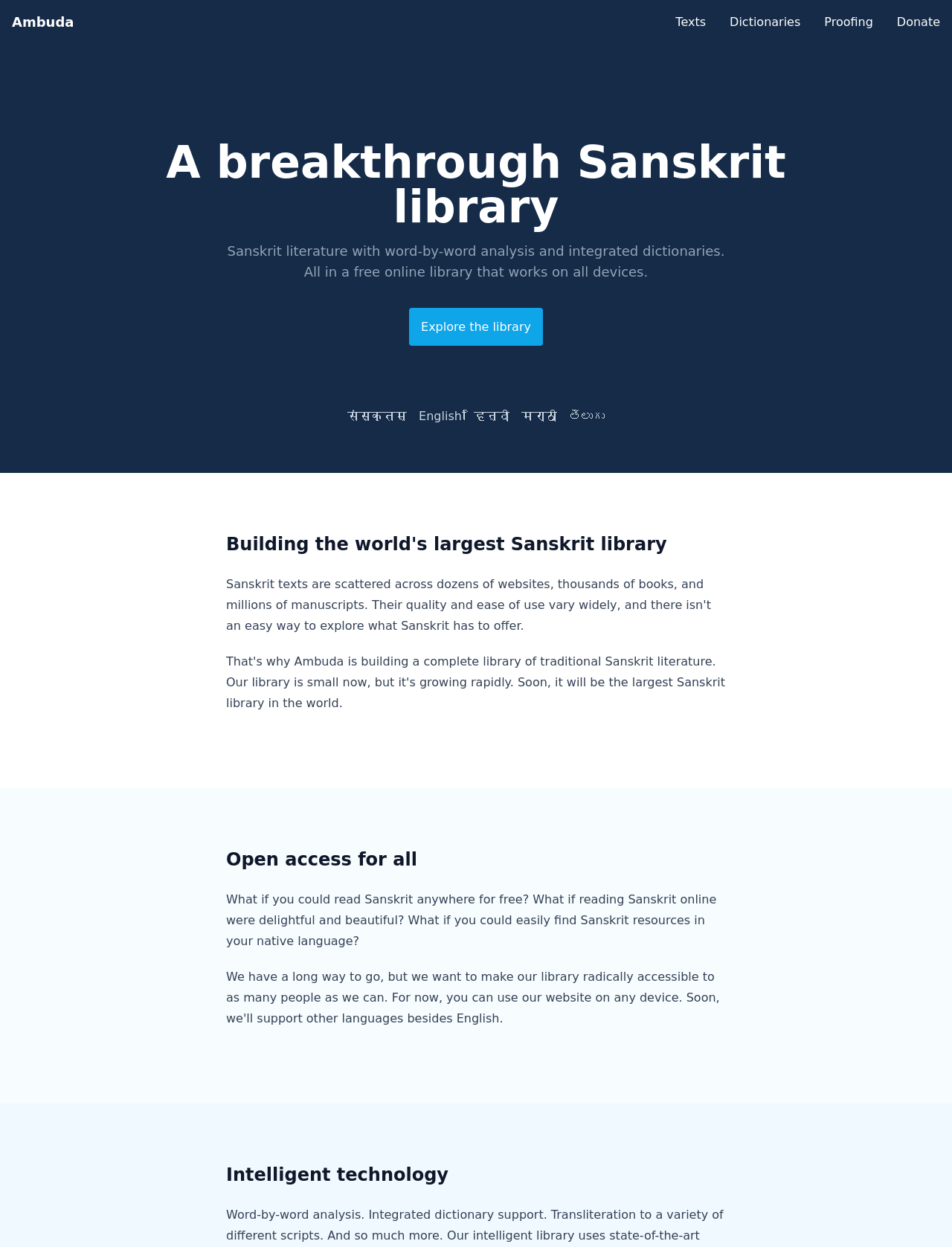What is the primary language of the texts in this library?
Please ensure your answer is as detailed and informative as possible.

Based on the webpage, I can see that the website is a Sanskrit library, and there are links to other languages such as English, Hindi, Marathi, and Telugu, but the primary focus is on Sanskrit texts.